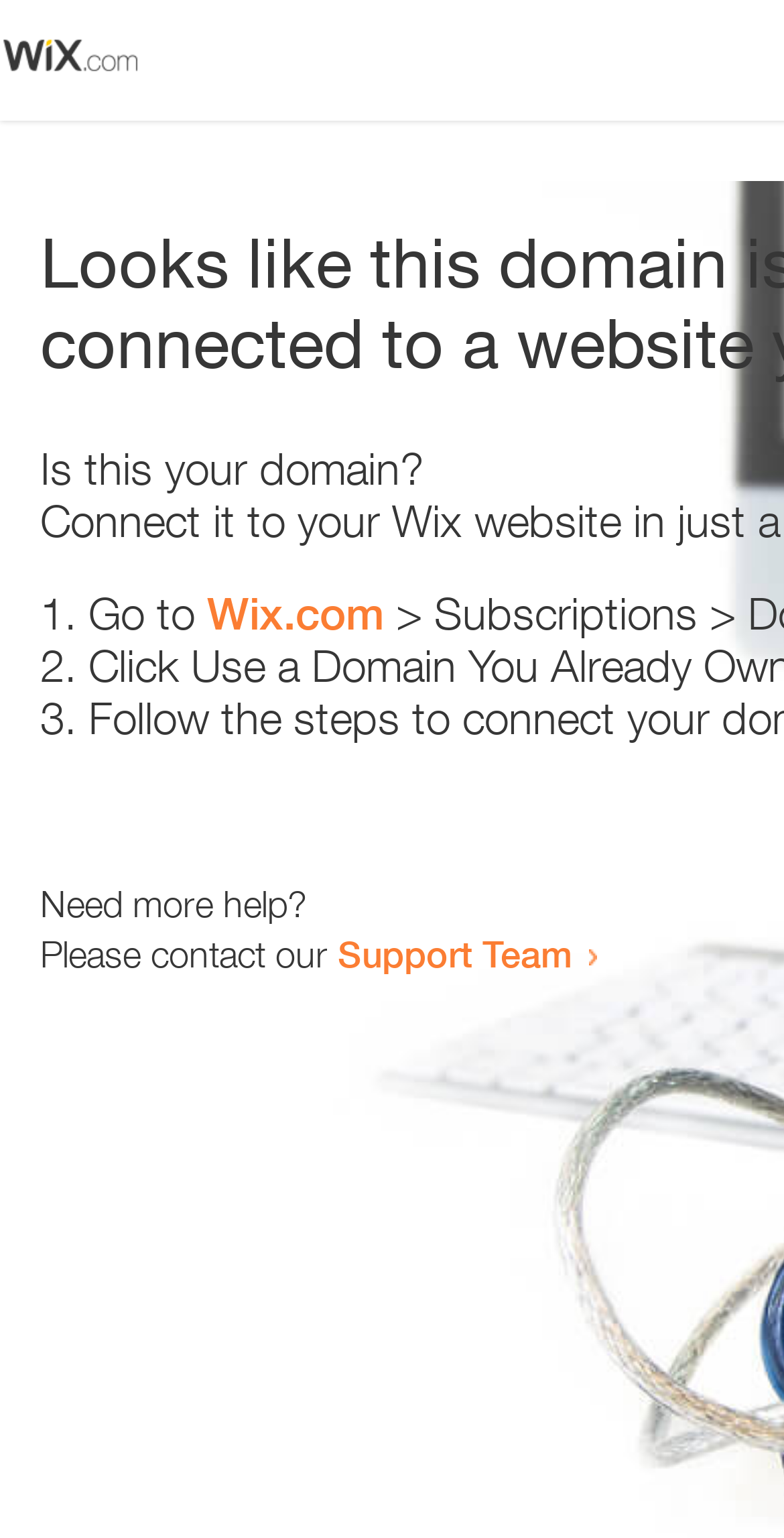Using the provided element description: "Resources", identify the bounding box coordinates. The coordinates should be four floats between 0 and 1 in the order [left, top, right, bottom].

None